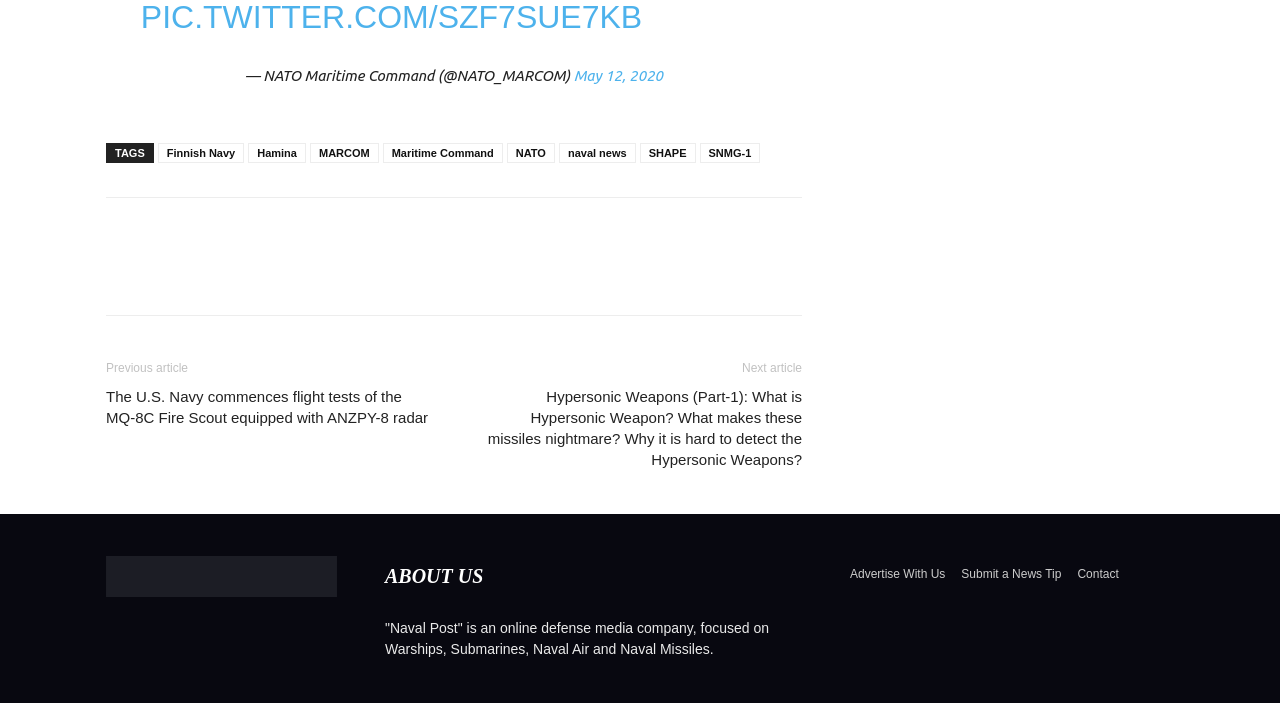Bounding box coordinates are given in the format (top-left x, top-left y, bottom-right x, bottom-right y). All values should be floating point numbers between 0 and 1. Provide the bounding box coordinate for the UI element described as: Maritime Command

[0.299, 0.203, 0.393, 0.232]